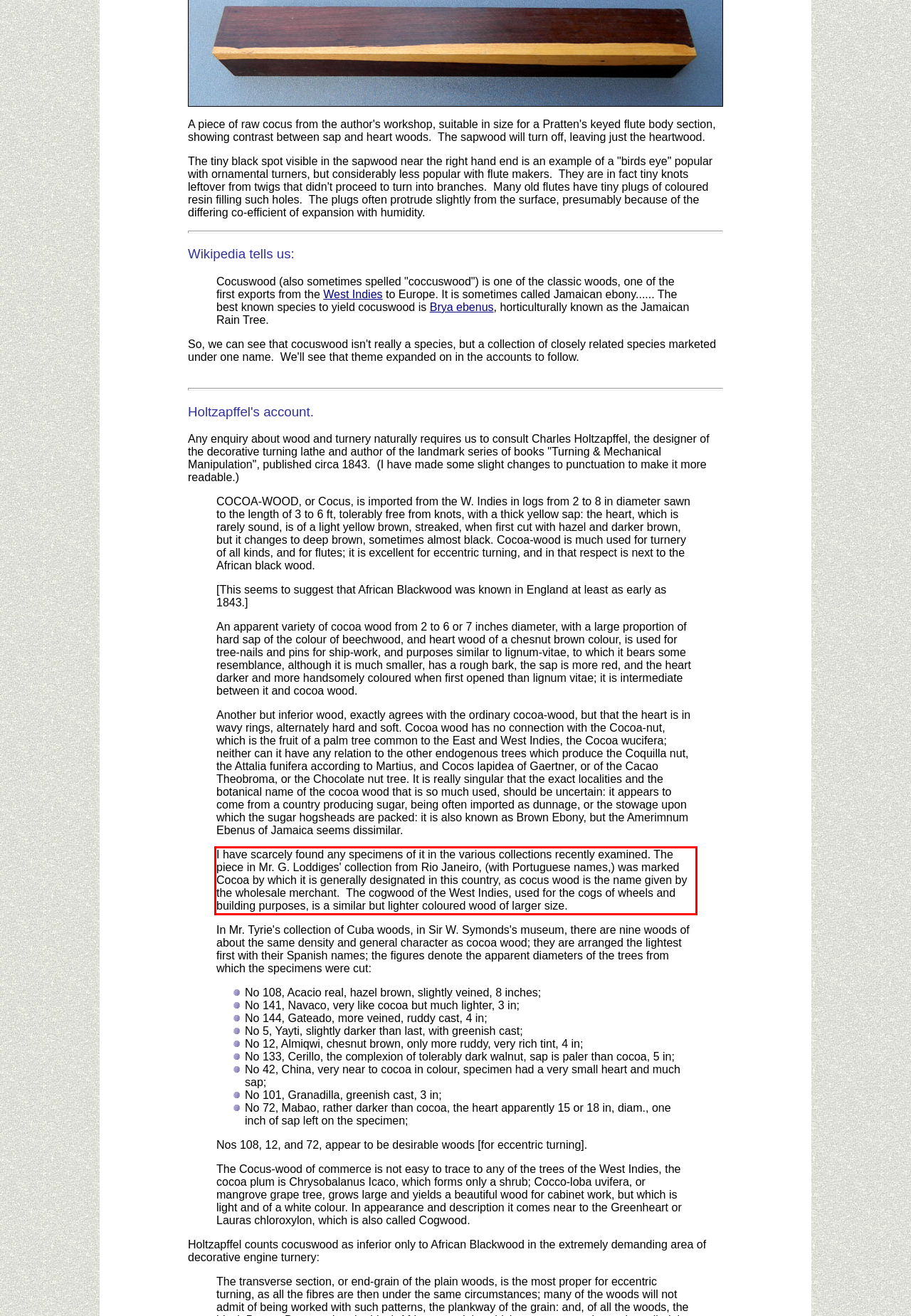You have a screenshot of a webpage with a red bounding box. Identify and extract the text content located inside the red bounding box.

I have scarcely found any specimens of it in the various collections recently examined. The piece in Mr. G. Loddiges' collection from Rio Janeiro, (with Portuguese names,) was marked Cocoa by which it is generally designated in this country, as cocus wood is the name given by the wholesale merchant. The cogwood of the West Indies, used for the cogs of wheels and building purposes, is a similar but lighter coloured wood of larger size.